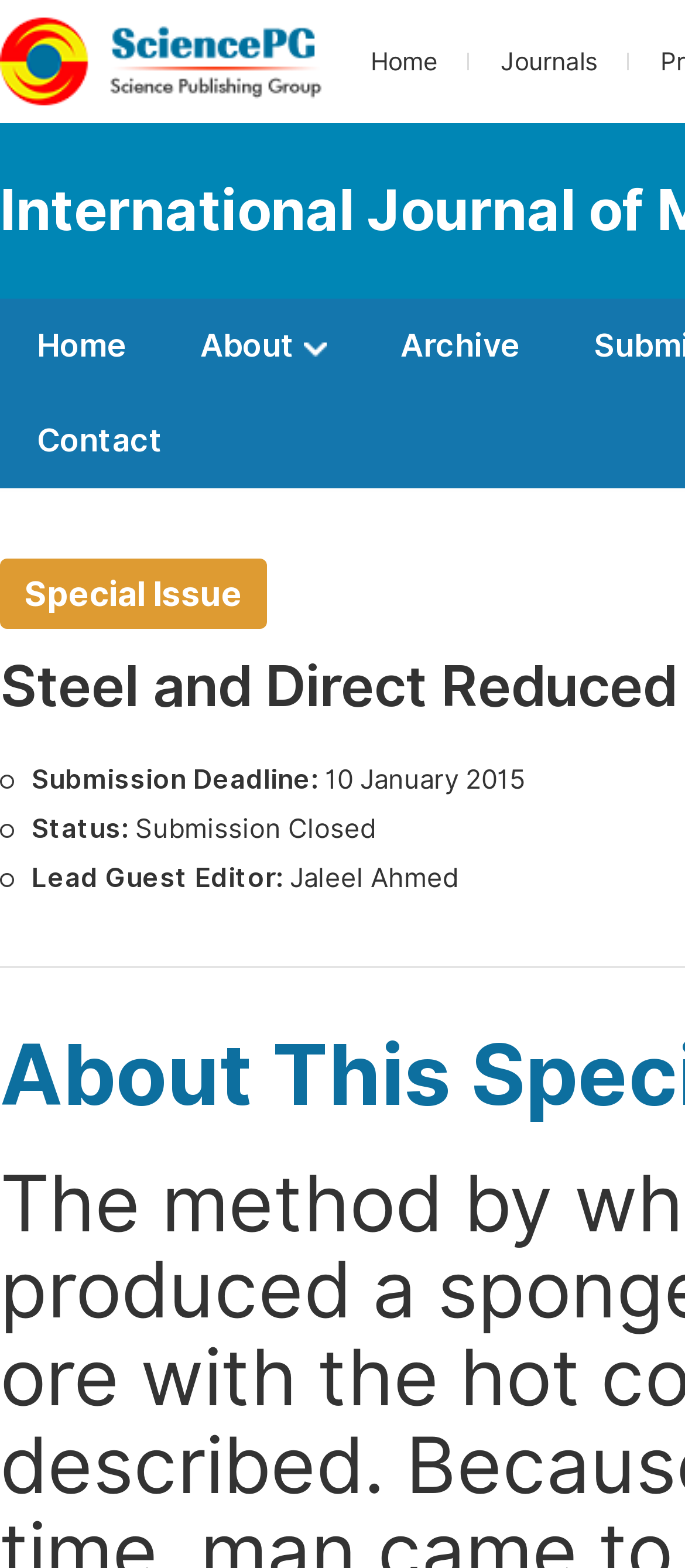Offer a detailed account of what is visible on the webpage.

The webpage is about a special issue in the steel and direct reduced iron industry, published by Science Publishing Group. At the top left corner, there is a logo image and a link to the homepage. Below the logo, there is a navigation menu with links to "Home", "About", and "Archive". 

On the right side of the navigation menu, there is another set of links to "Home" and "Journals". Below the navigation menu, there is a title "Special Issue" in bold font. 

Further down, there are several lines of text providing information about the special issue. The submission deadline is January 10, 2015, and the status is "Submission Closed". The lead guest editor of this special issue is Jaleel Ahmed.